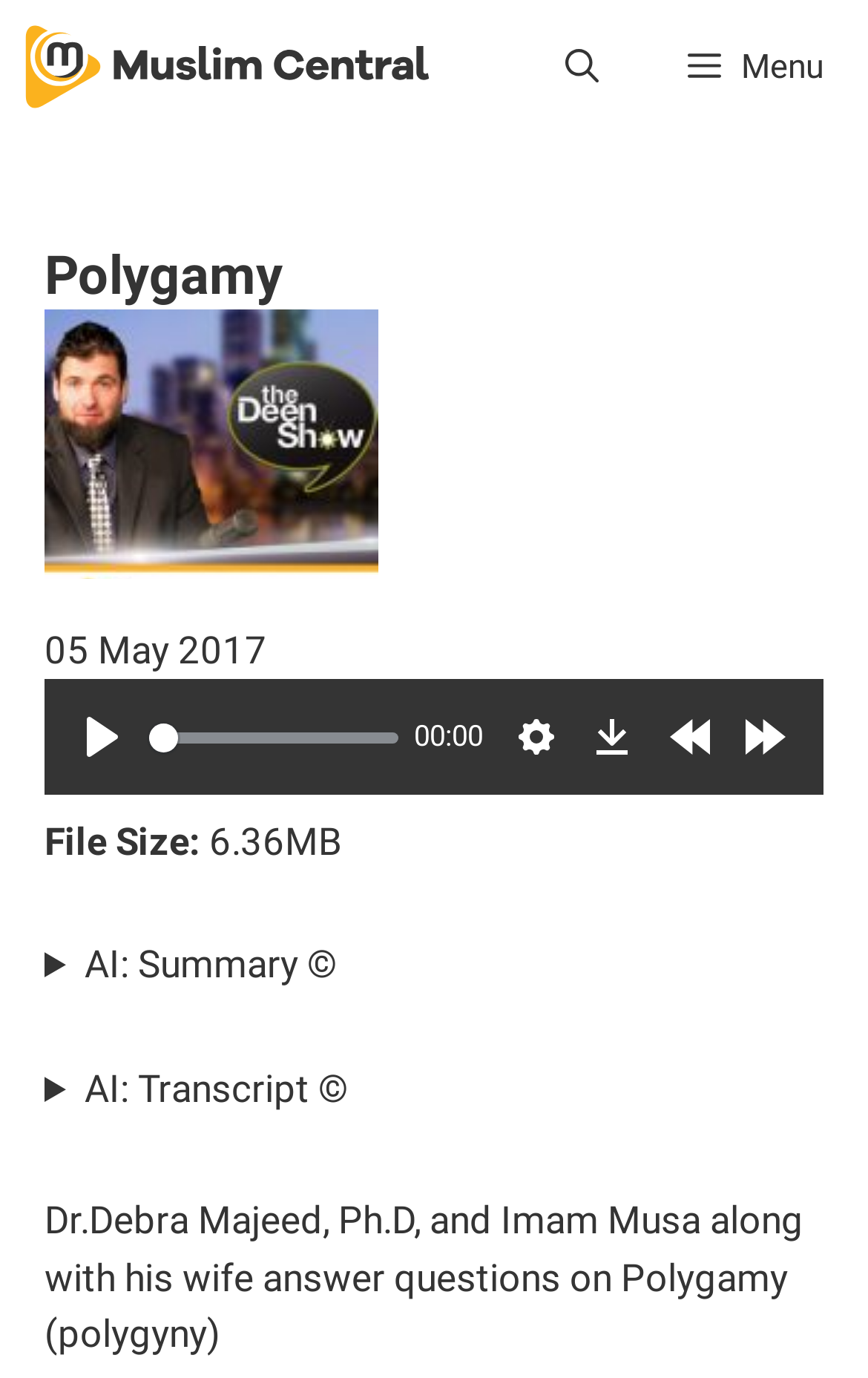Determine the bounding box coordinates of the section I need to click to execute the following instruction: "check Chalking of eggs". Provide the coordinates as four float numbers between 0 and 1, i.e., [left, top, right, bottom].

None